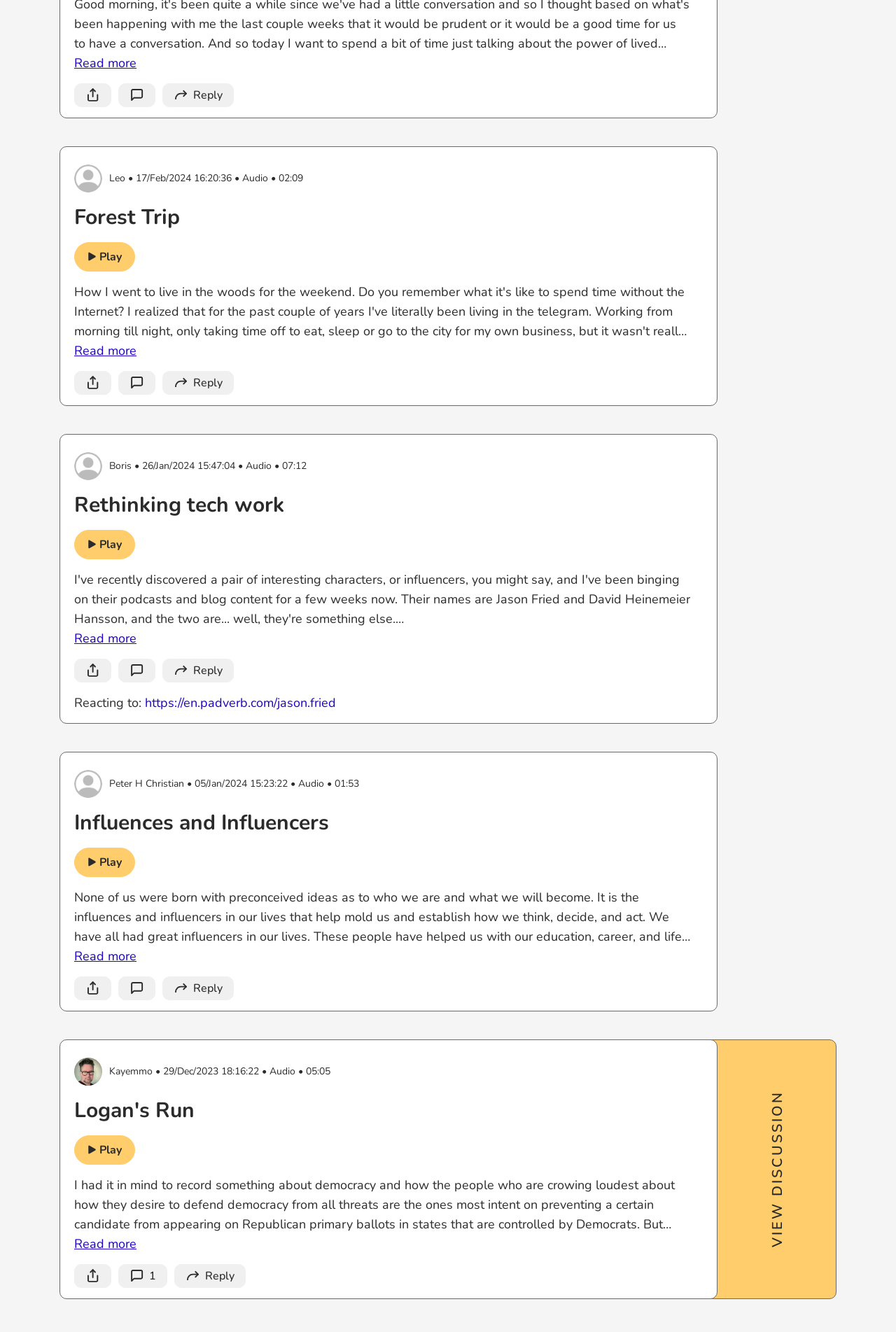Identify the bounding box for the described UI element. Provide the coordinates in (top-left x, top-left y, bottom-right x, bottom-right y) format with values ranging from 0 to 1: Reply

[0.195, 0.949, 0.274, 0.967]